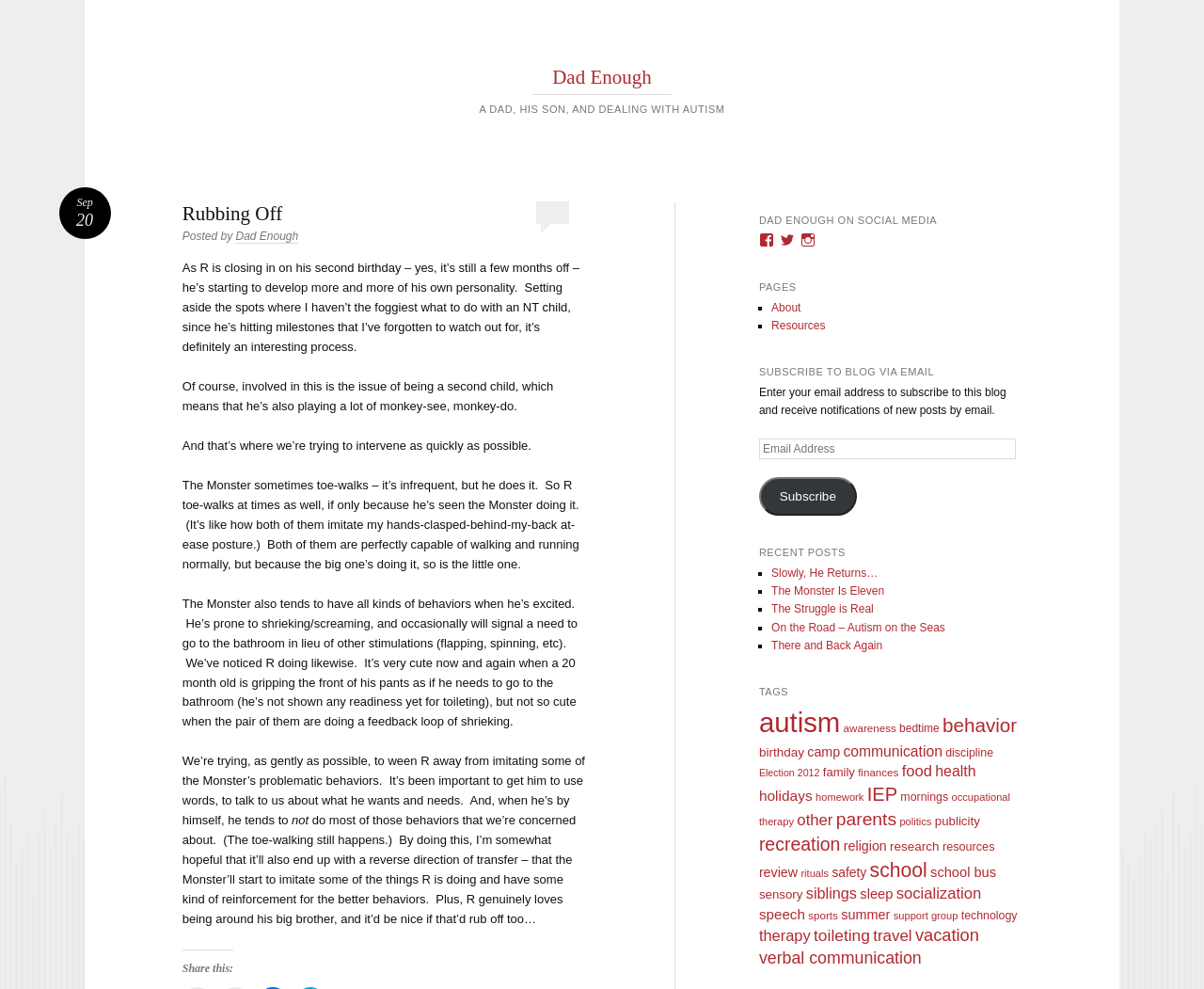Given the webpage screenshot, identify the bounding box of the UI element that matches this description: "verbal communication".

[0.63, 0.959, 0.765, 0.978]